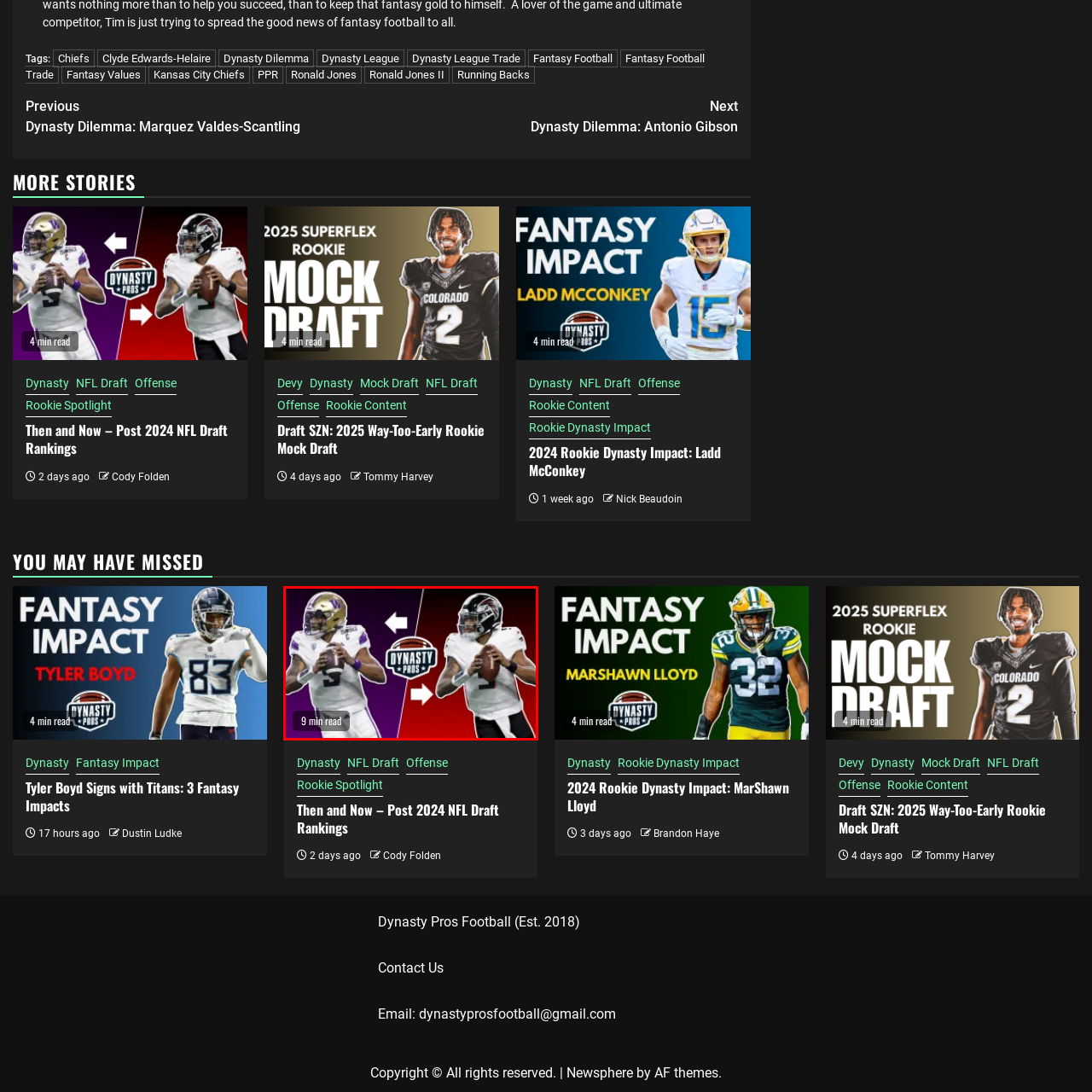Look closely at the image within the red bounding box, What is the text displayed in the center of the graphic? Respond with a single word or short phrase.

DYNASTY PROS